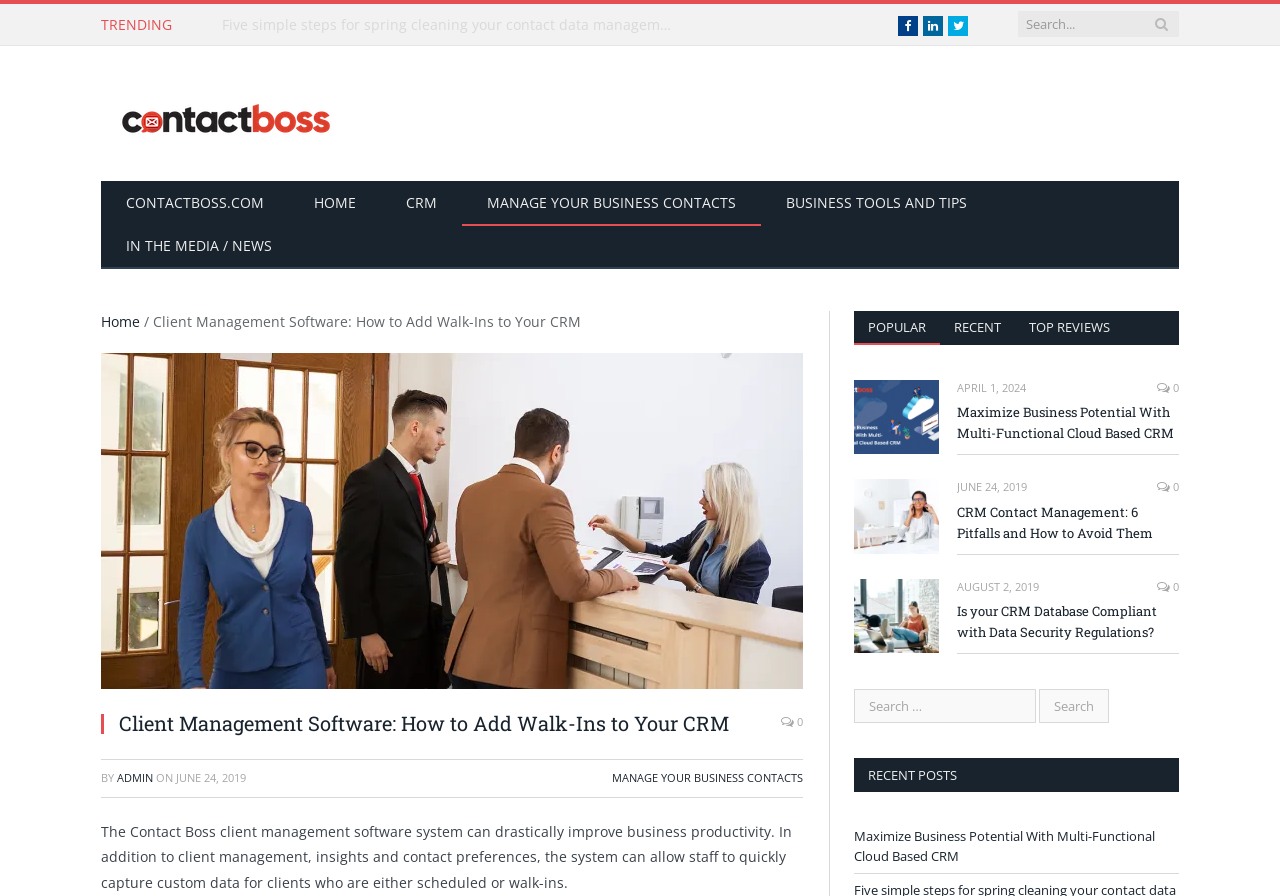Please give the bounding box coordinates of the area that should be clicked to fulfill the following instruction: "Search for something". The coordinates should be in the format of four float numbers from 0 to 1, i.e., [left, top, right, bottom].

[0.795, 0.012, 0.921, 0.041]